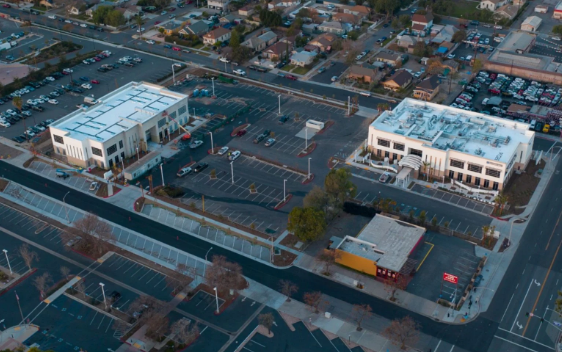Describe the image with as much detail as possible.

The image showcases a modern medical facility complex located in Corona, California. The scene is captured from an aerial perspective, revealing two prominent concrete tilt-up buildings designed for medical purposes. On the left, Building A is a two-story medical office building, featuring a sleek architectural design with a white roof and expansive parking areas in front. This building hosts advanced facilities, including oncology services indicated by its dual linear accelerator vaults. 

To the right, Building B also serves as a two-story medical office, accommodating multiple tenants. In the foreground, a large parking lot is visible, with several vehicles parked under well-lit streetlamps, while lush green areas are integrated into the design, enhancing the overall aesthetics of the environment. Adjacent to the main buildings, smaller structures can be seen, including a standalone building with a colorful exterior. The backdrop features residential areas, highlighting the facility's accessibility to the local community. This complex is indicative of modern trends in healthcare infrastructure, emphasizing both functionality and community integration.